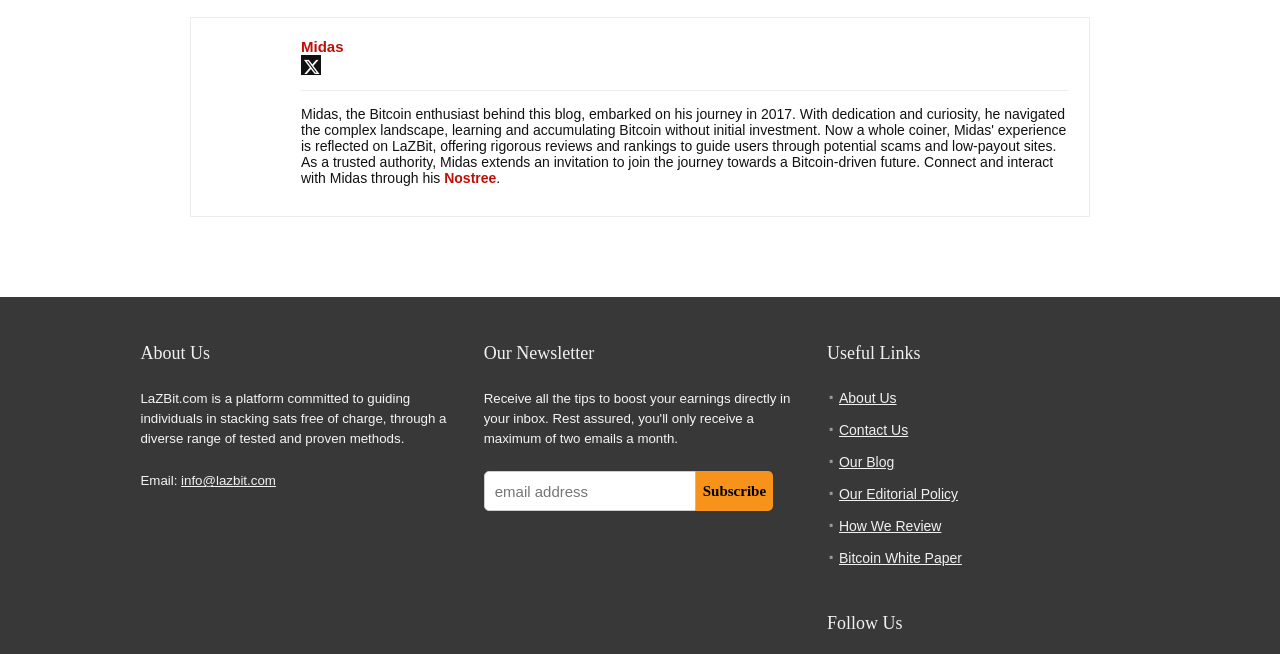Identify the bounding box coordinates for the region of the element that should be clicked to carry out the instruction: "Click on Midas". The bounding box coordinates should be four float numbers between 0 and 1, i.e., [left, top, right, bottom].

[0.235, 0.058, 0.268, 0.084]